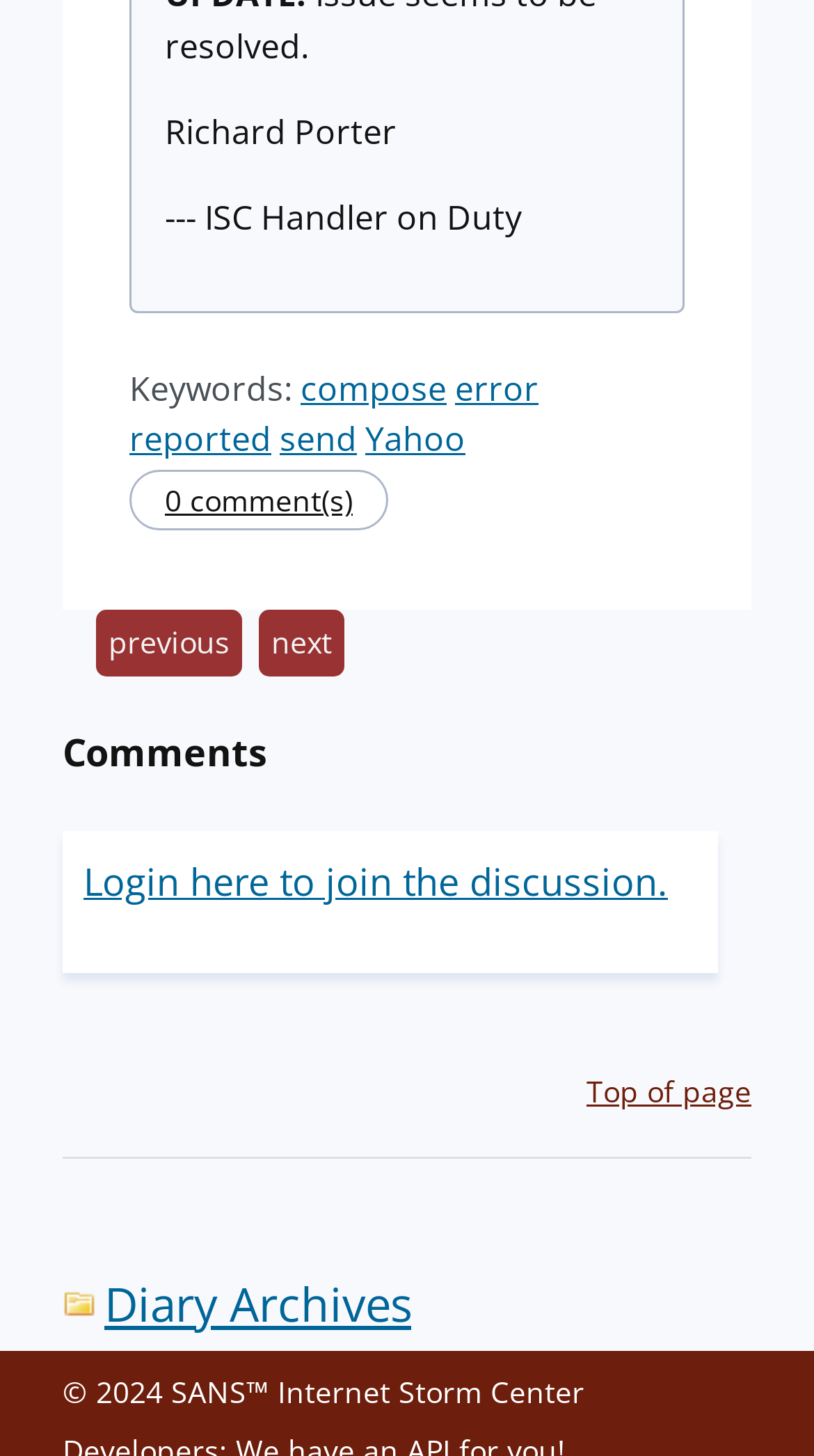Provide a brief response to the question below using a single word or phrase: 
Who is the ISC handler on duty?

Richard Porter